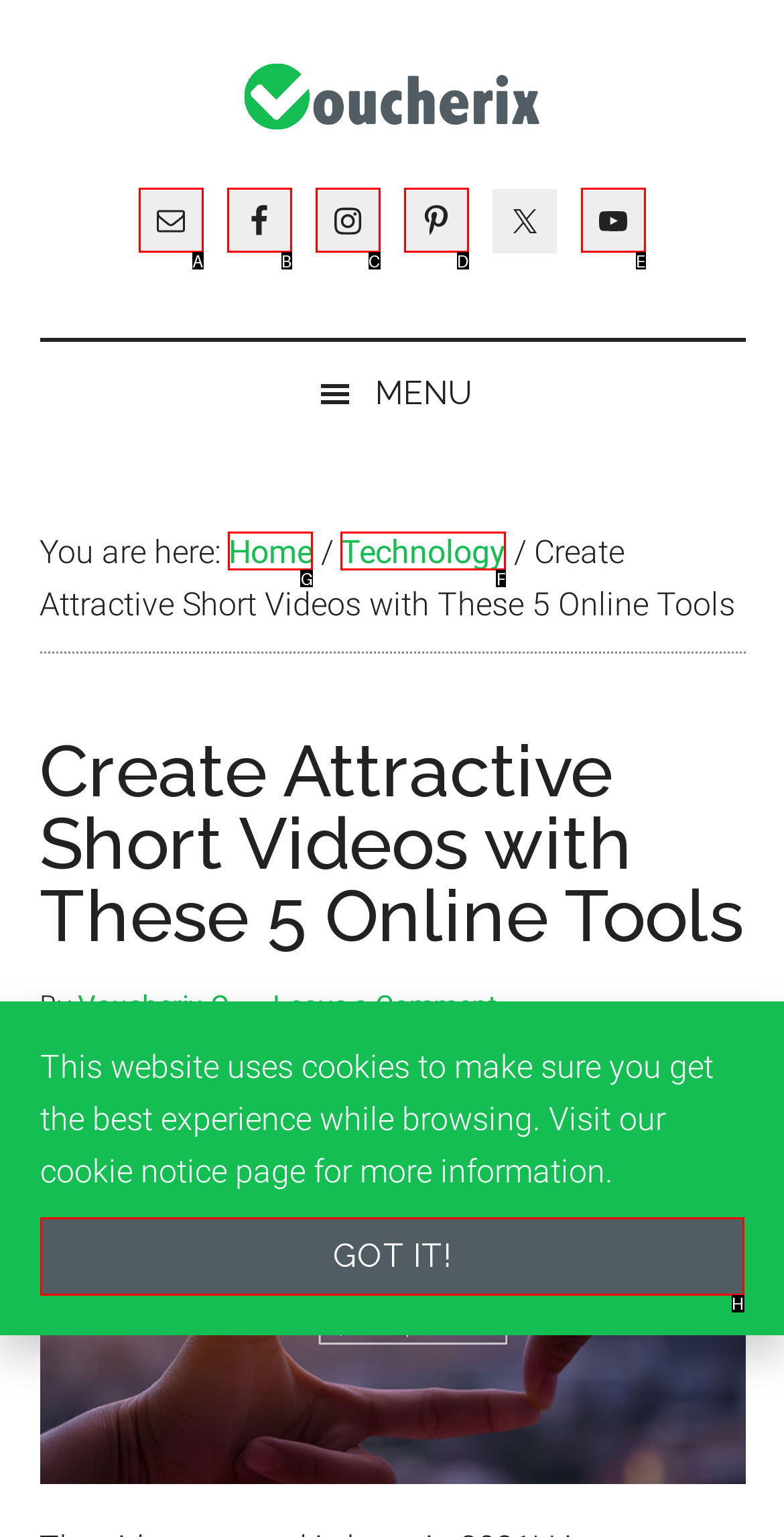For the task "Go to the Technology category", which option's letter should you click? Answer with the letter only.

F